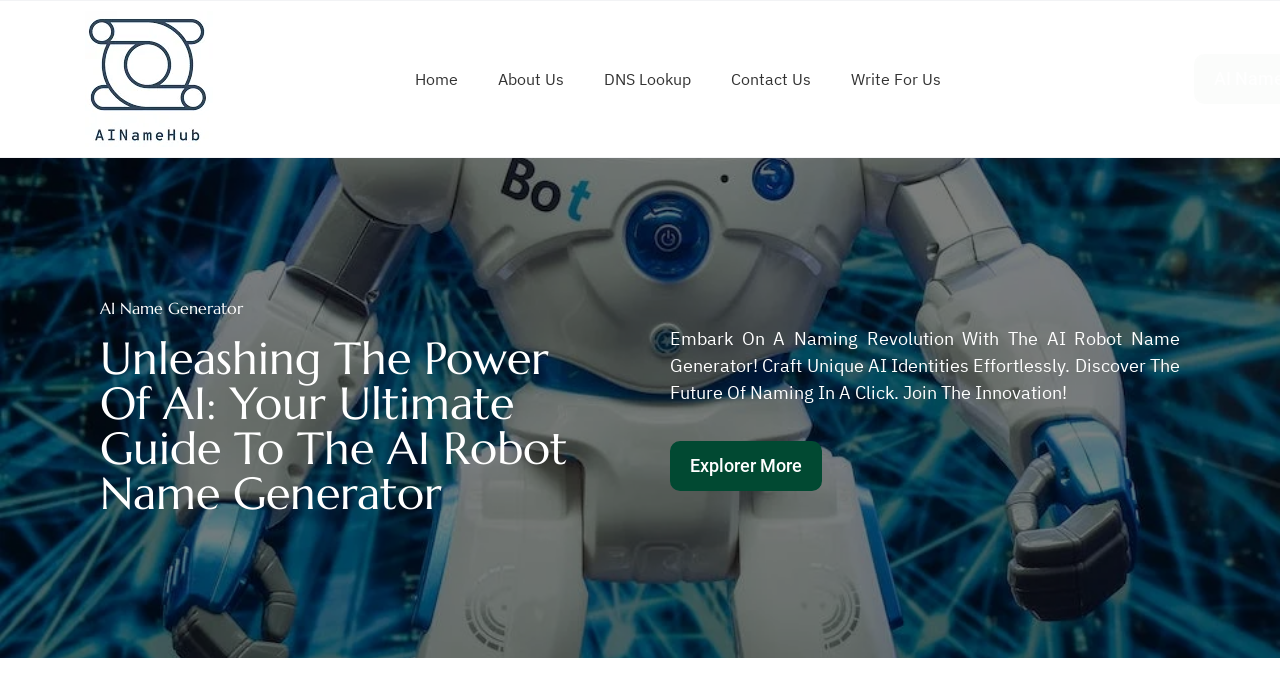Locate the bounding box coordinates of the clickable area to execute the instruction: "Read the article posted on September 13, 2022". Provide the coordinates as four float numbers between 0 and 1, represented as [left, top, right, bottom].

None